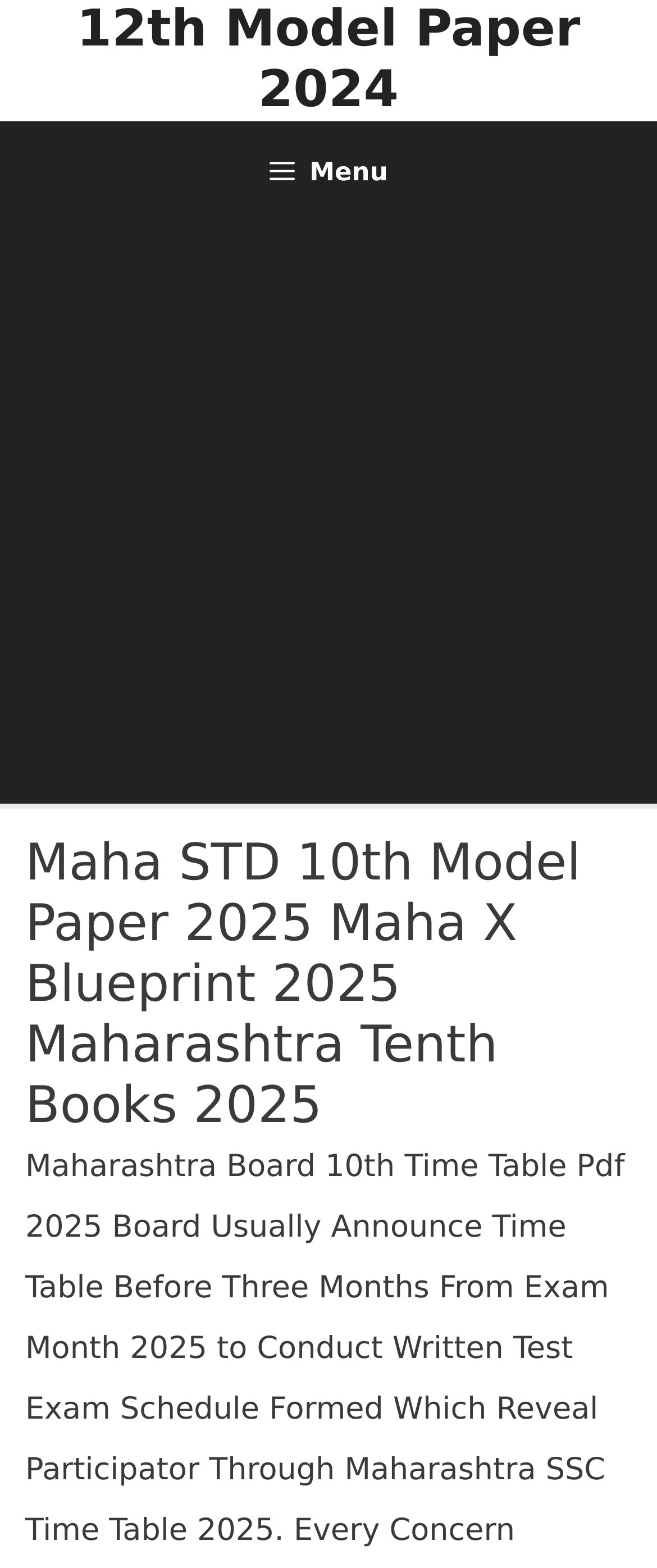What is the purpose of this website?
Look at the webpage screenshot and answer the question with a detailed explanation.

Based on the webpage's content, it appears to provide educational resources, specifically model papers and blueprints for Maharashtra 10th standard students. The presence of a navigation menu and a header with a title related to education suggests that the website is designed to assist students in their academic pursuits.